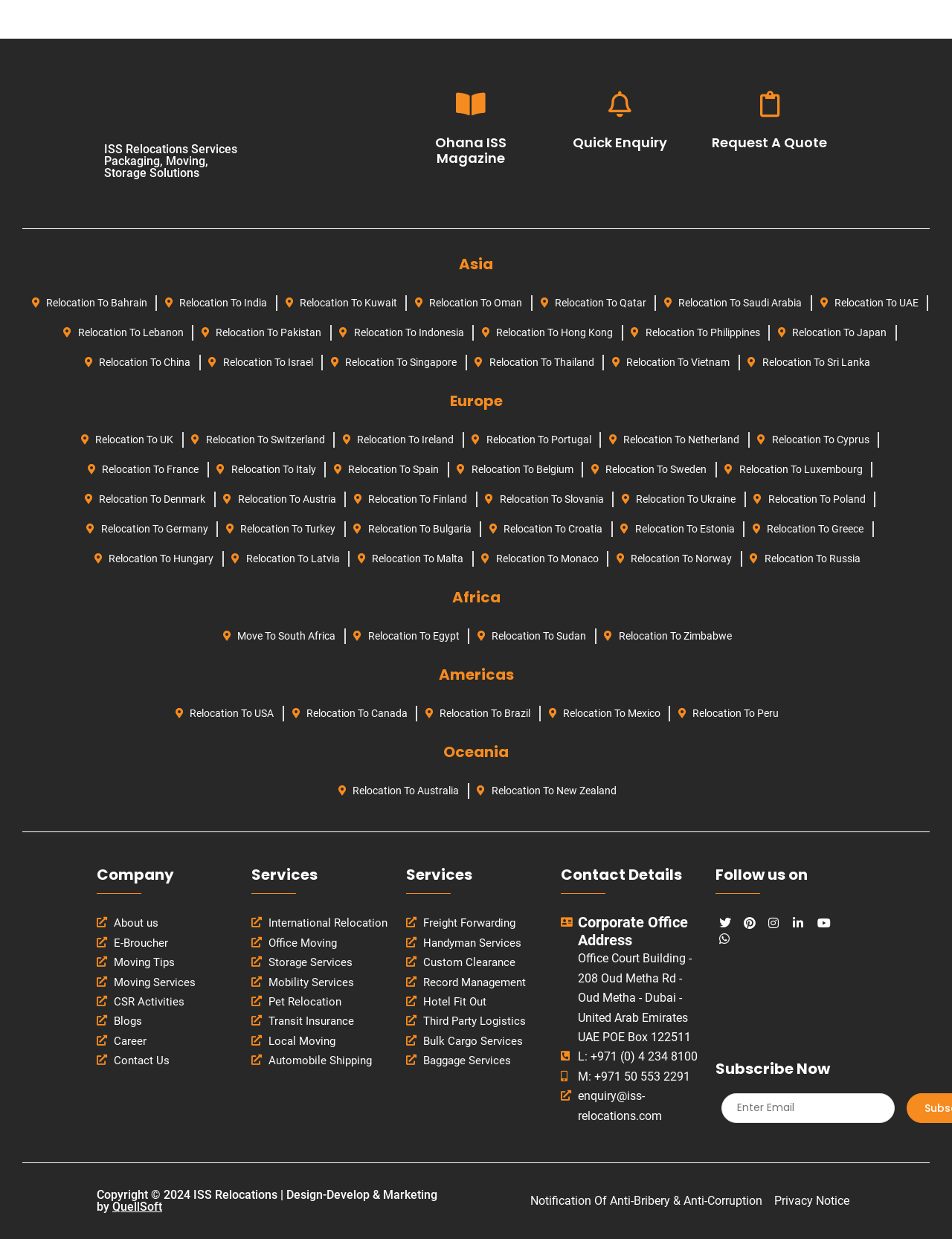Locate the bounding box coordinates of the clickable area needed to fulfill the instruction: "Relocate to Bahrain".

[0.031, 0.233, 0.154, 0.257]